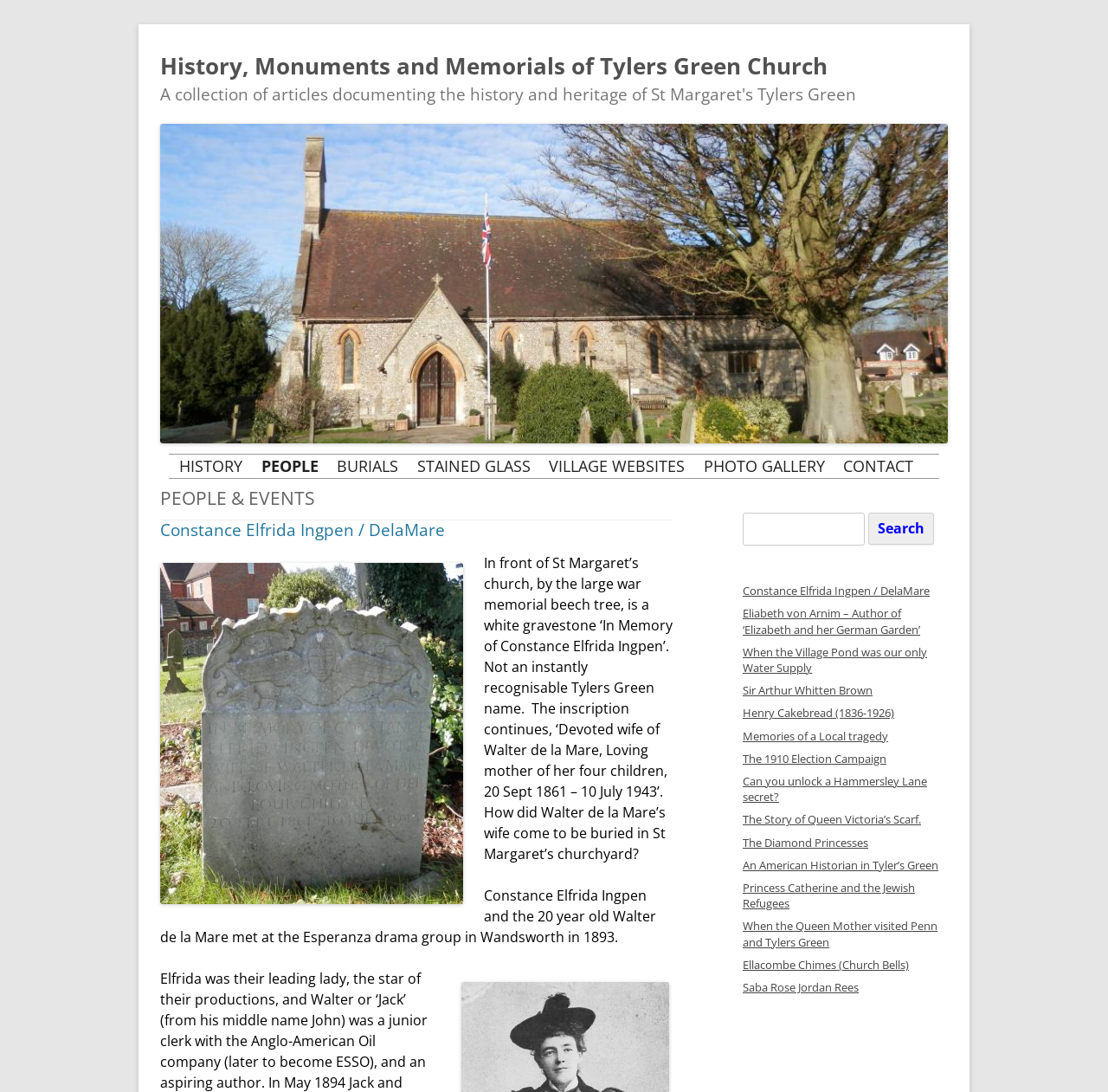Reply to the question with a brief word or phrase: How many links are there in the 'PEOPLE & EVENTS' section?

7